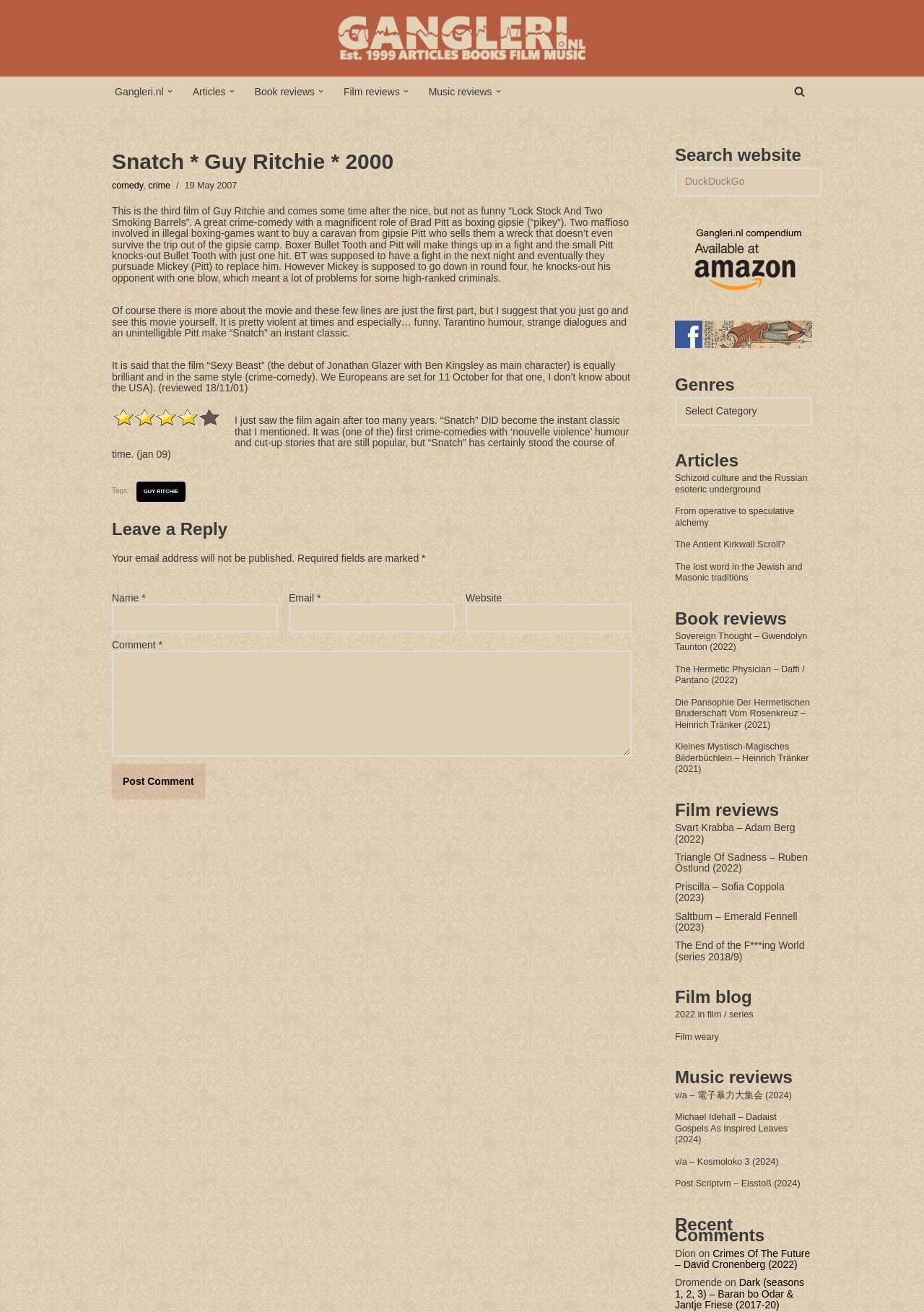What is the purpose of the textbox labeled 'Comment'?
Based on the image, provide a one-word or brief-phrase response.

to leave a comment